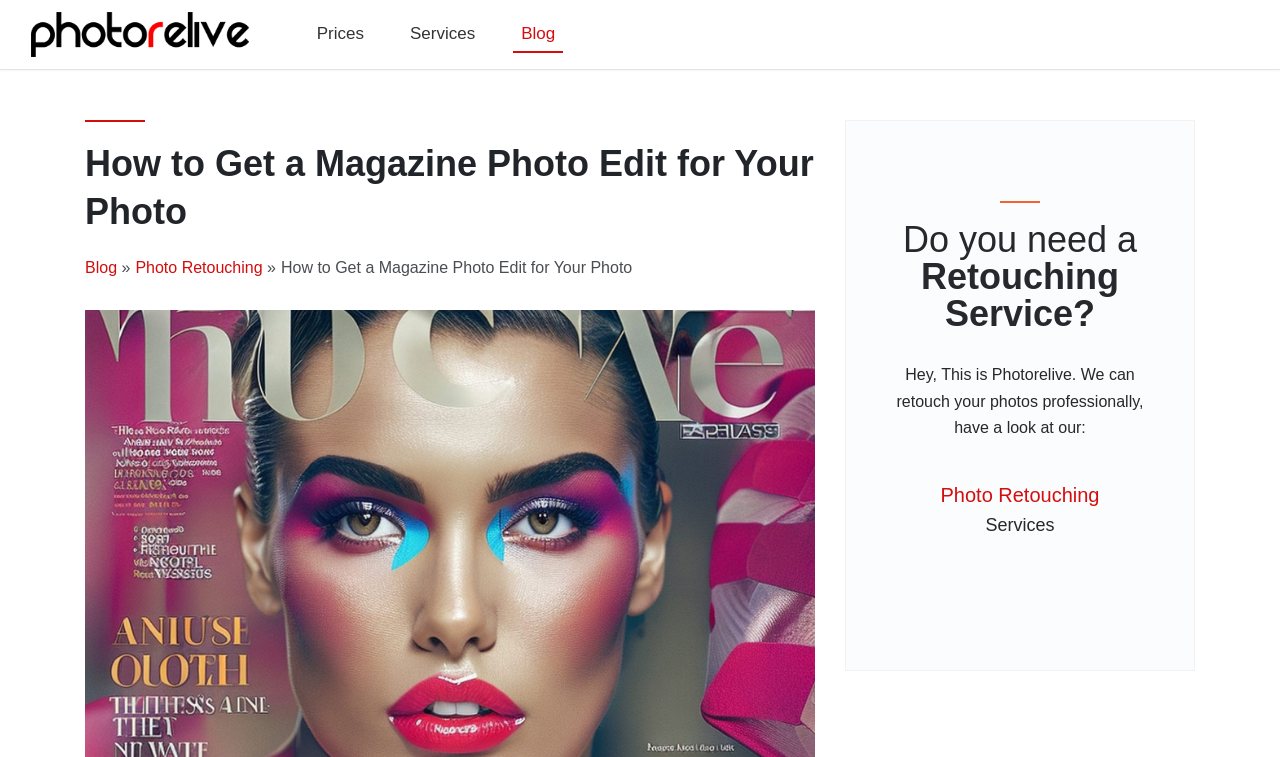What is the name of the photo retouching service?
Could you give a comprehensive explanation in response to this question?

I found the answer by looking at the image element at the top of the webpage, which has the text 'Photorelive | Photo Retouching Service | Old Photo Restoration Service'.